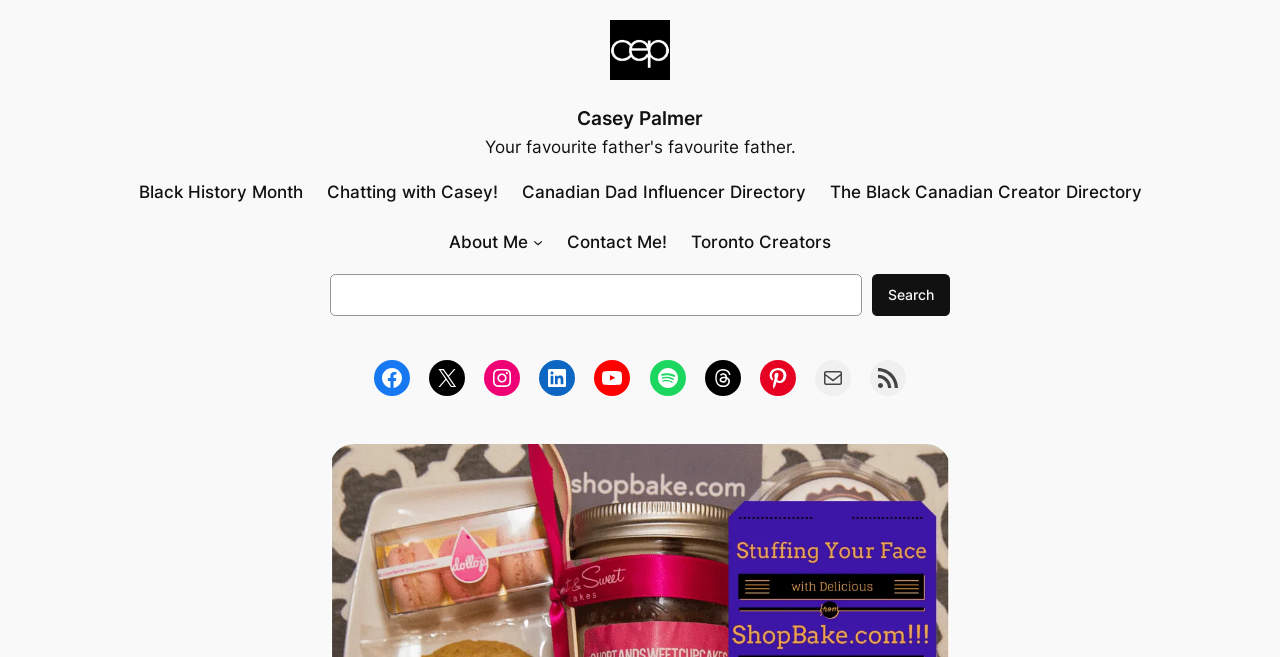Locate the bounding box coordinates of the element you need to click to accomplish the task described by this instruction: "Visit Casey Palmer's Facebook account".

[0.292, 0.548, 0.32, 0.602]